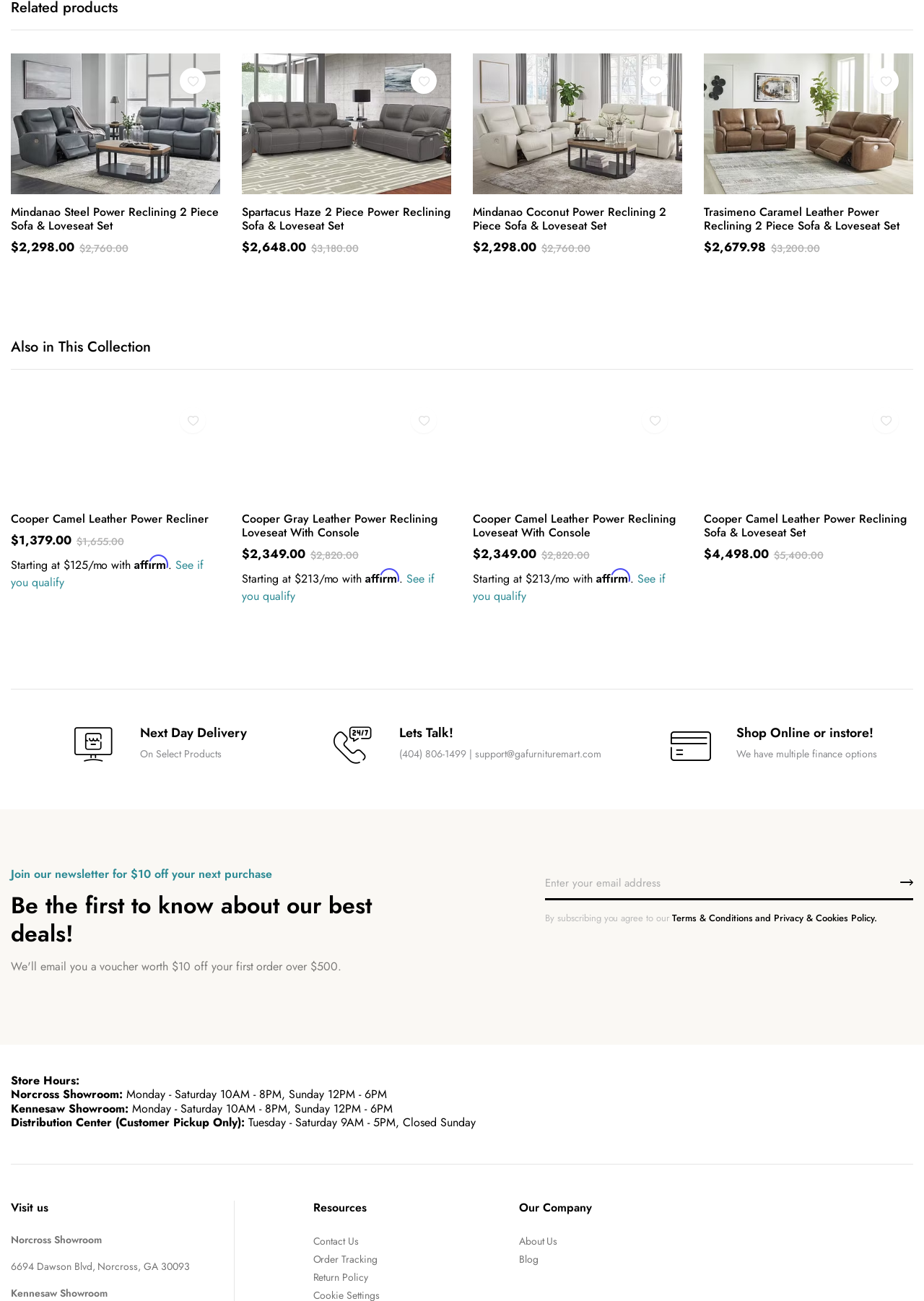Locate the bounding box coordinates of the element to click to perform the following action: 'Contact support'. The coordinates should be given as four float values between 0 and 1, in the form of [left, top, right, bottom].

[0.432, 0.574, 0.651, 0.585]